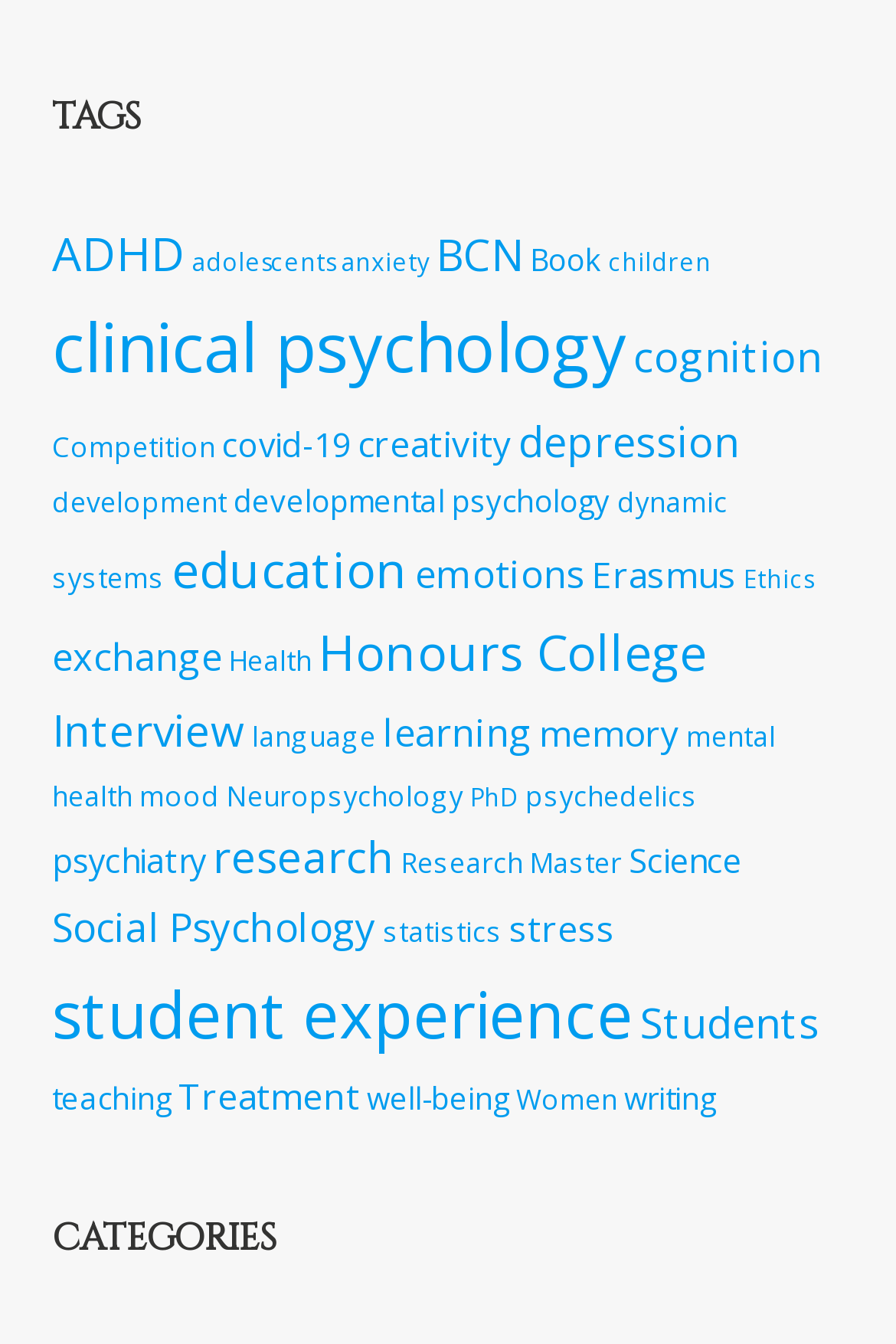Pinpoint the bounding box coordinates of the area that should be clicked to complete the following instruction: "Learn about anxiety". The coordinates must be given as four float numbers between 0 and 1, i.e., [left, top, right, bottom].

[0.381, 0.182, 0.479, 0.206]